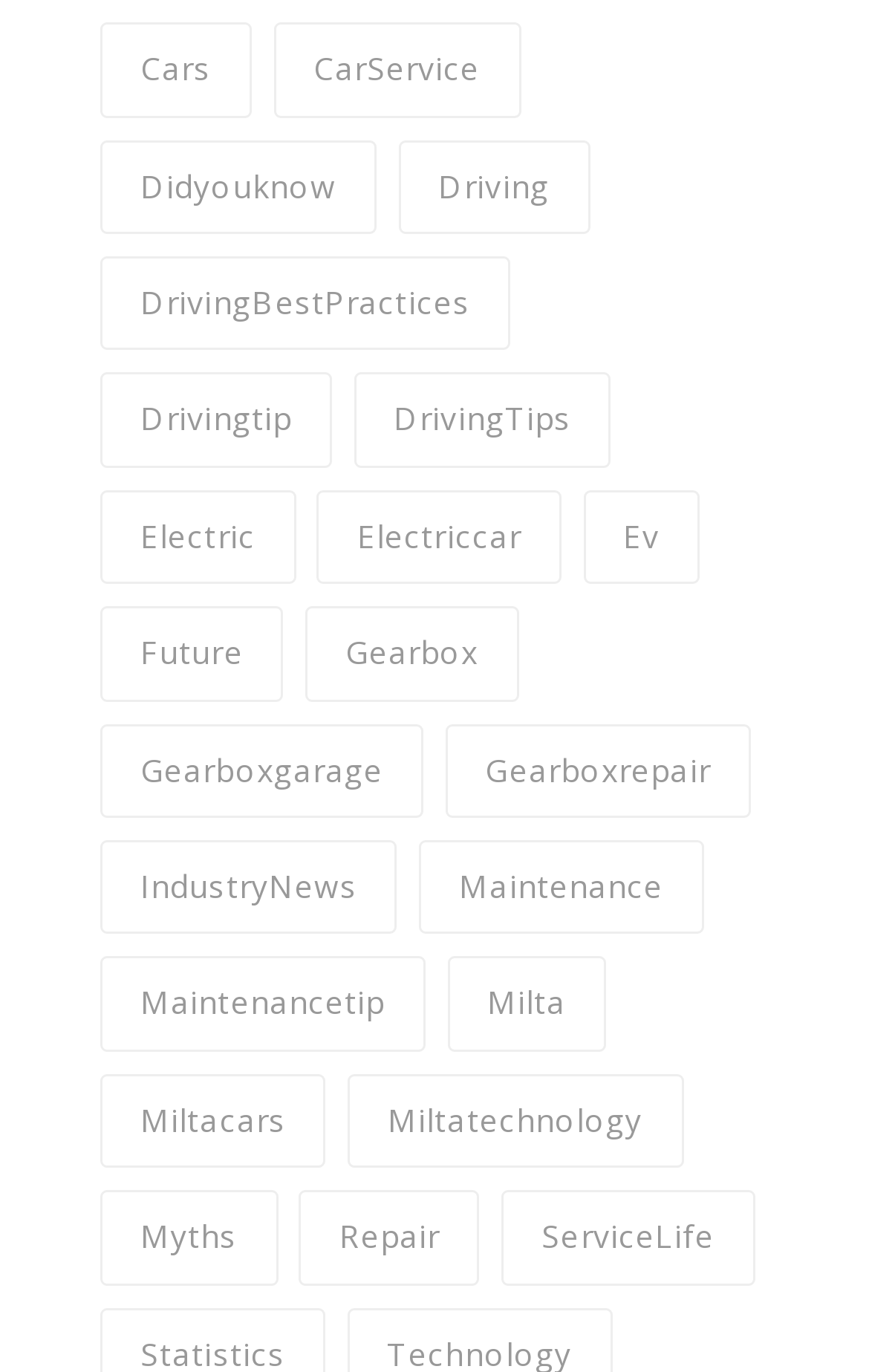Please identify the bounding box coordinates of the element that needs to be clicked to execute the following command: "Learn about Milta". Provide the bounding box using four float numbers between 0 and 1, formatted as [left, top, right, bottom].

[0.514, 0.697, 0.697, 0.766]